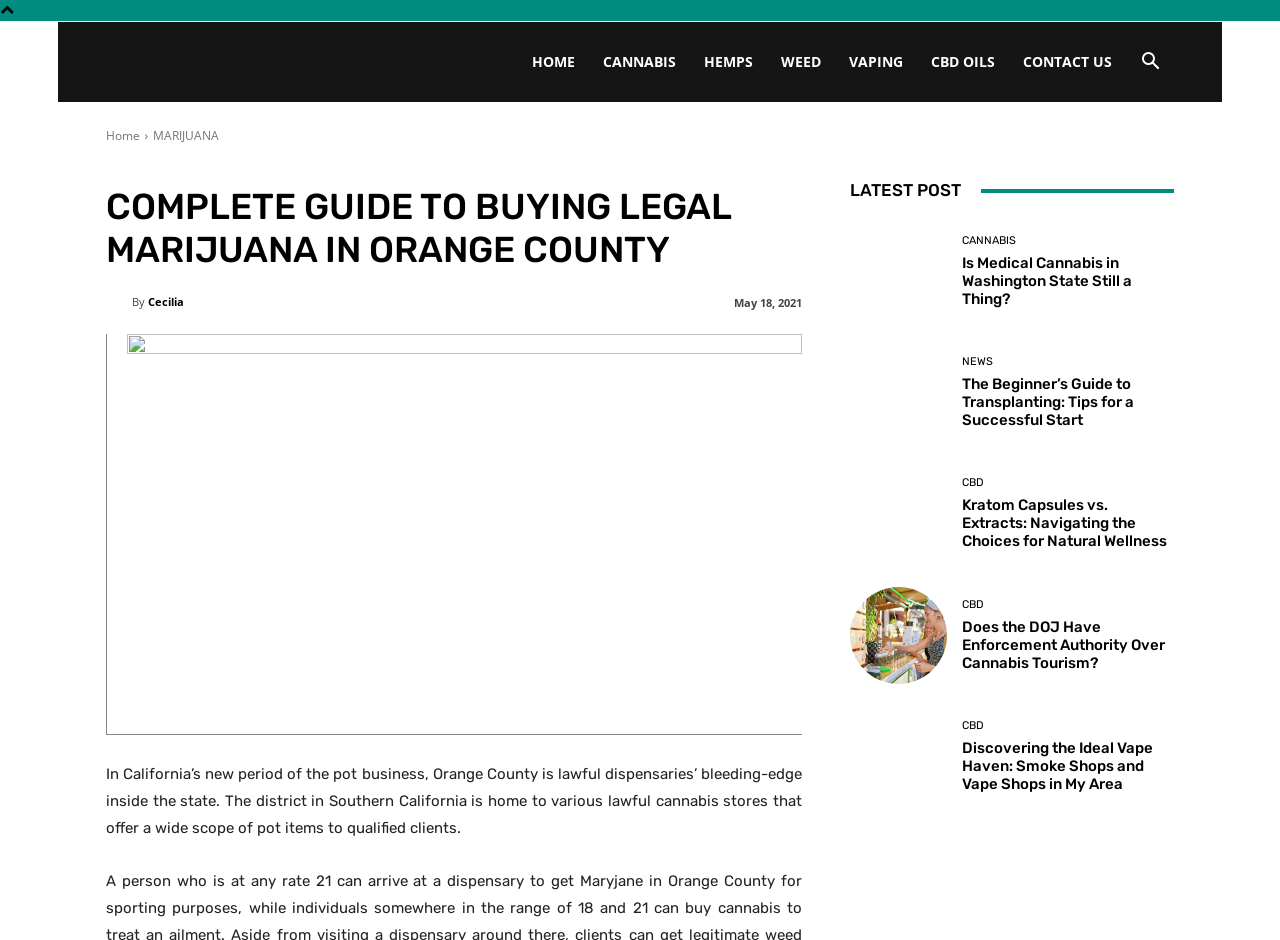Find the bounding box coordinates of the UI element according to this description: "Contact US".

[0.788, 0.023, 0.88, 0.109]